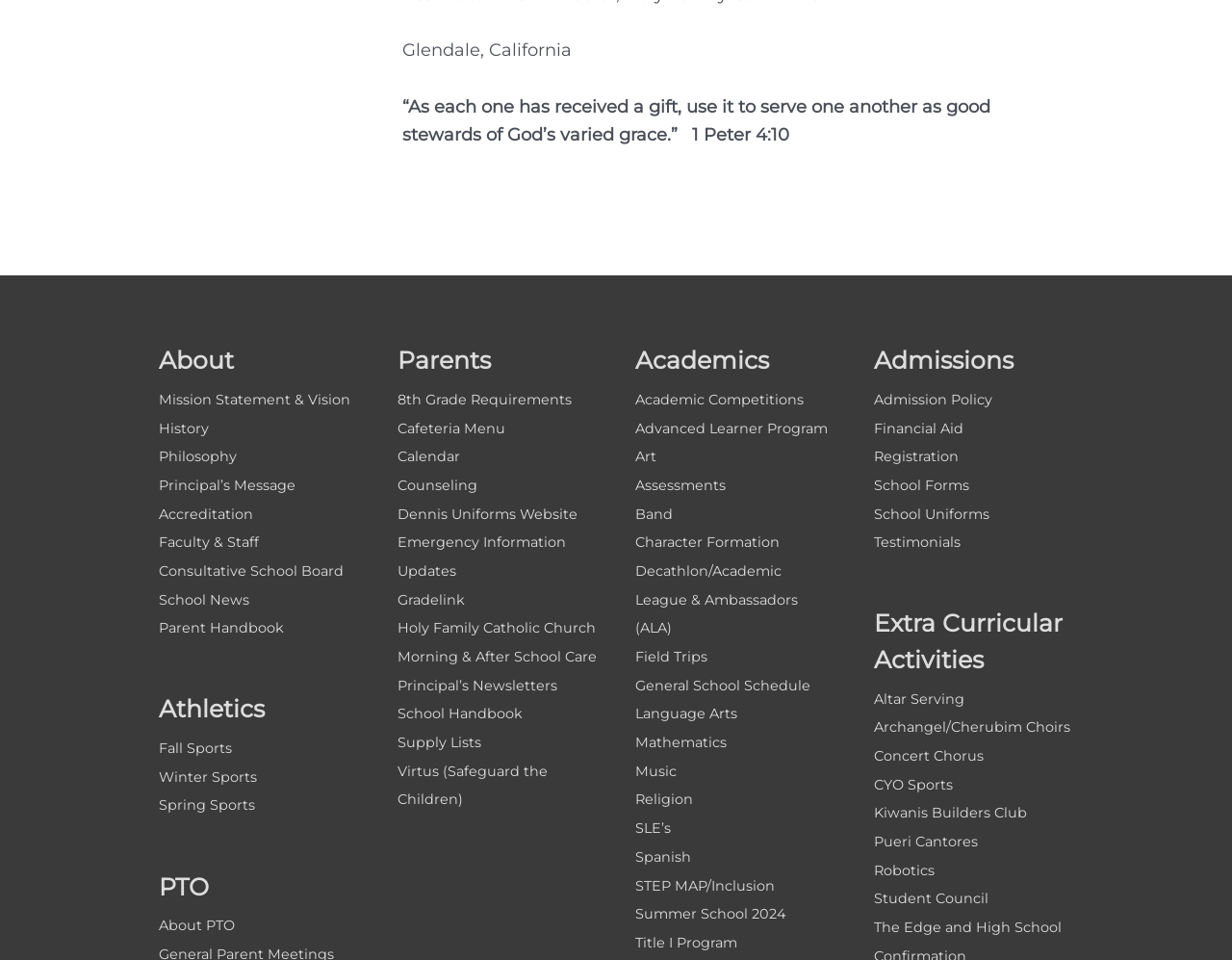Identify the bounding box coordinates of the clickable region required to complete the instruction: "Learn about Advanced Learner Program". The coordinates should be given as four float numbers within the range of 0 and 1, i.e., [left, top, right, bottom].

[0.516, 0.437, 0.672, 0.455]